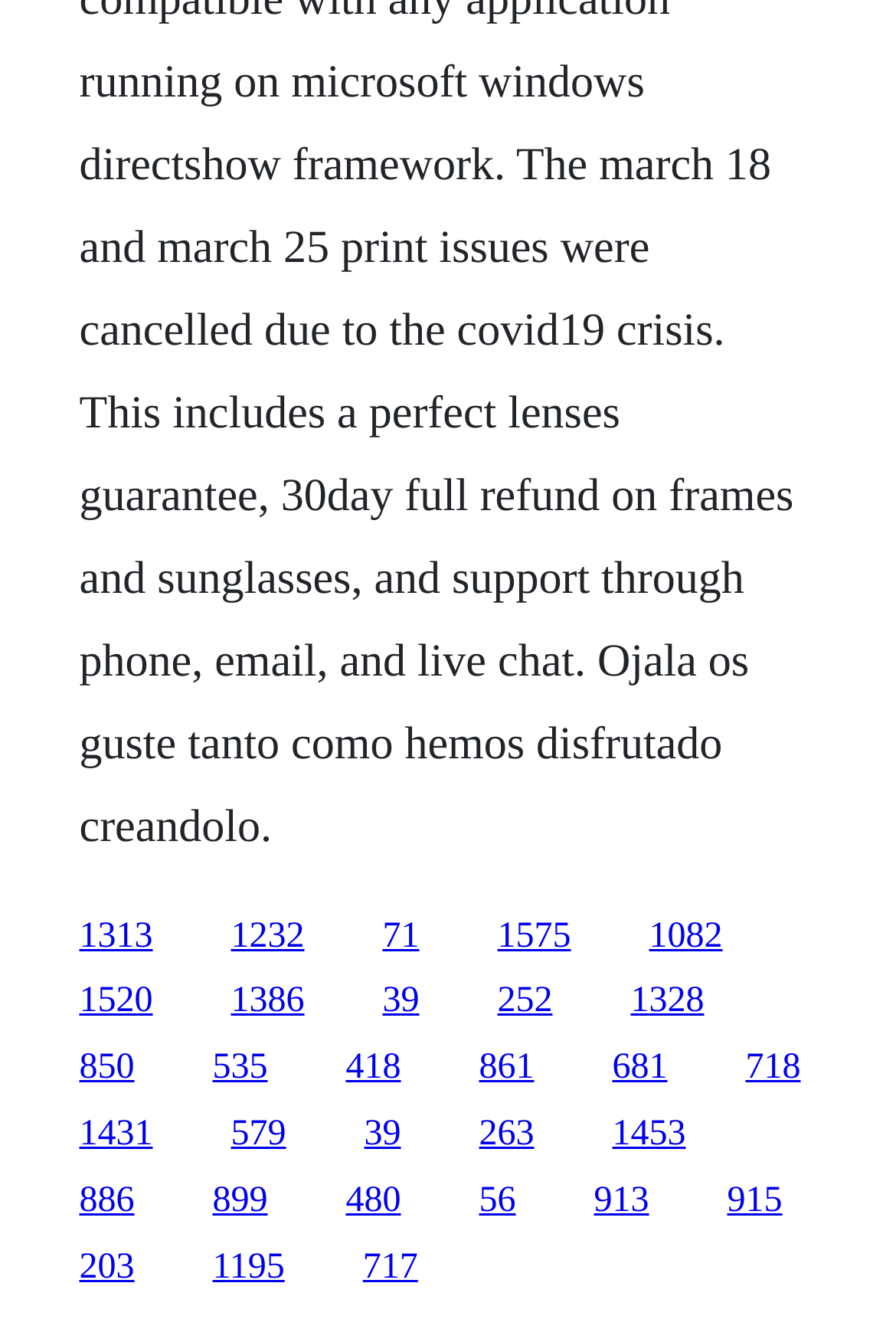Please provide a one-word or phrase answer to the question: 
How many links are there in the second row?

5